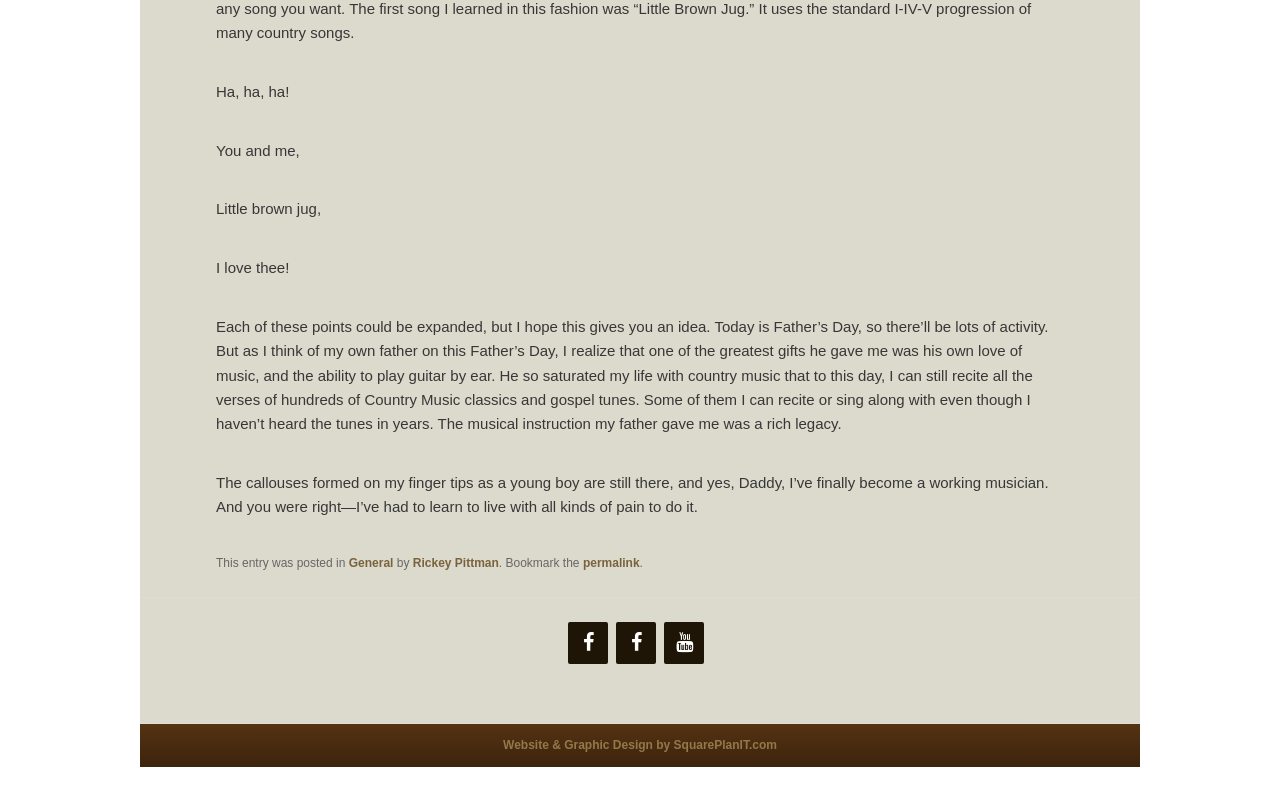What is the author's father's gift to him?
Could you please answer the question thoroughly and with as much detail as possible?

The author mentions that his father gave him the gift of loving music and the ability to play guitar by ear, which has had a lasting impact on his life.